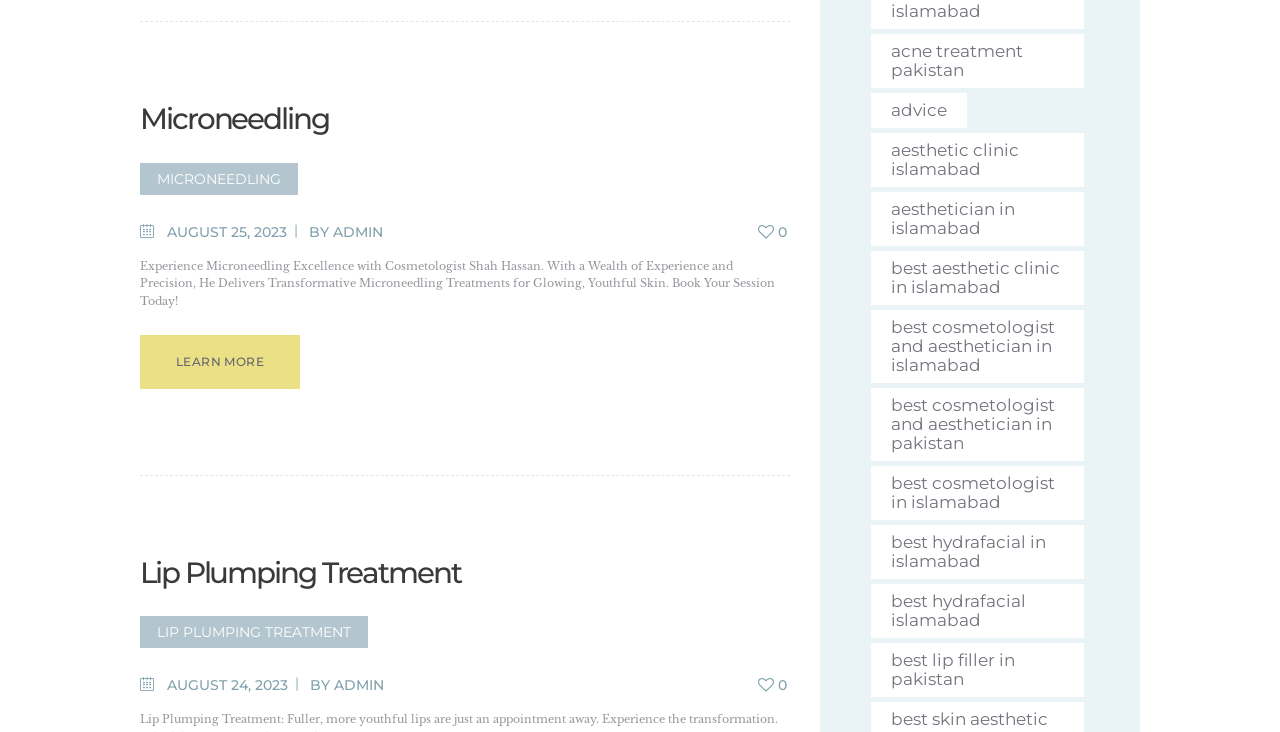Kindly respond to the following question with a single word or a brief phrase: 
How many links are there in the section with the heading 'Lip Plumping Treatment'?

2